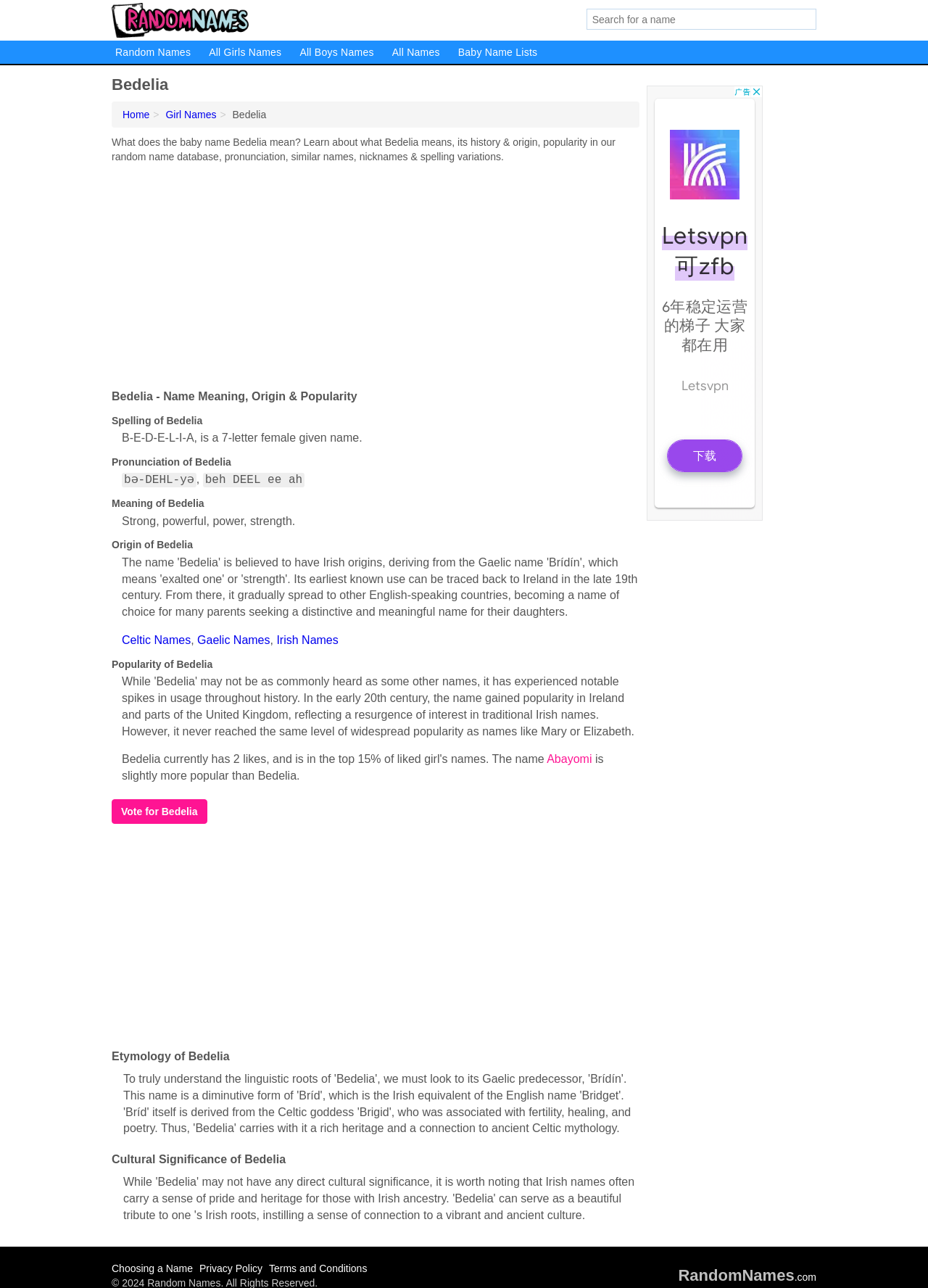Highlight the bounding box coordinates of the region I should click on to meet the following instruction: "Learn about Girl Names".

[0.178, 0.085, 0.233, 0.094]